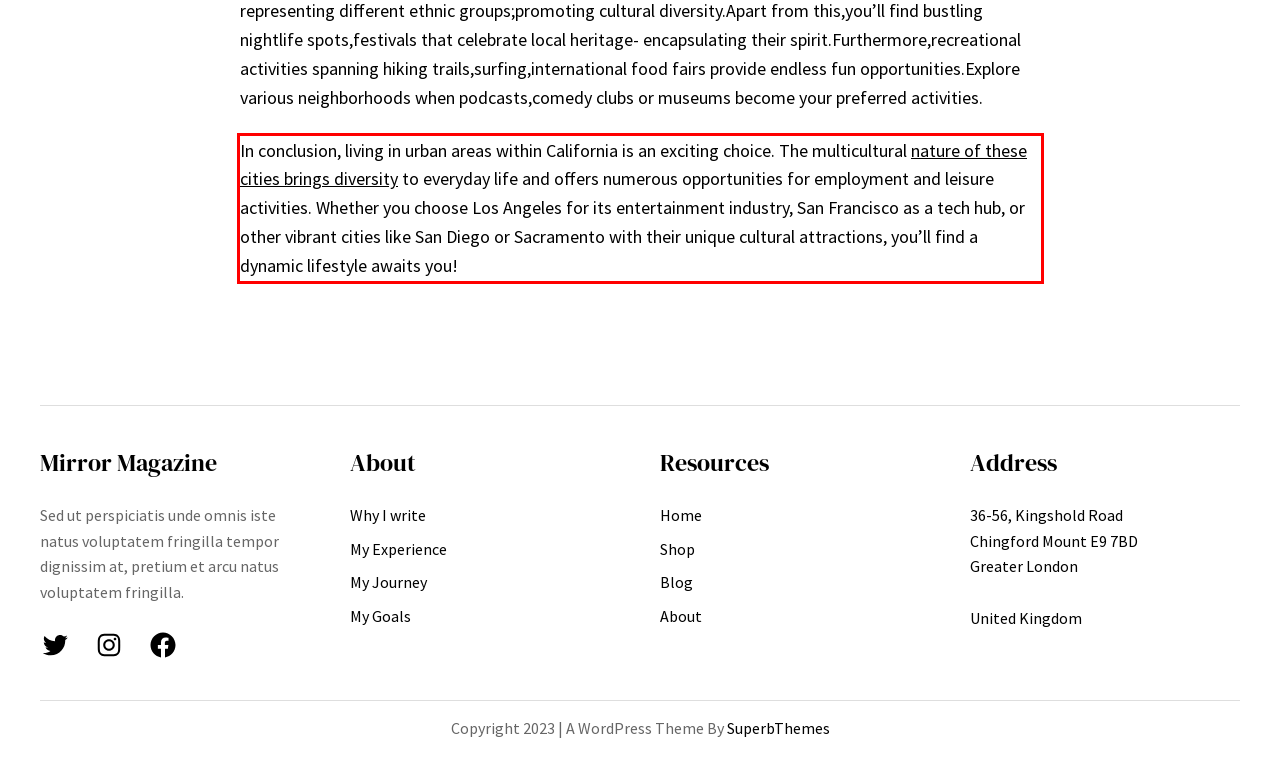The screenshot provided shows a webpage with a red bounding box. Apply OCR to the text within this red bounding box and provide the extracted content.

In conclusion, living in urban areas within California is an exciting choice. The multicultural nature of these cities brings diversity to everyday life and offers numerous opportunities for employment and leisure activities. Whether you choose Los Angeles for its entertainment industry, San Francisco as a tech hub, or other vibrant cities like San Diego or Sacramento with their unique cultural attractions, you’ll find a dynamic lifestyle awaits you!